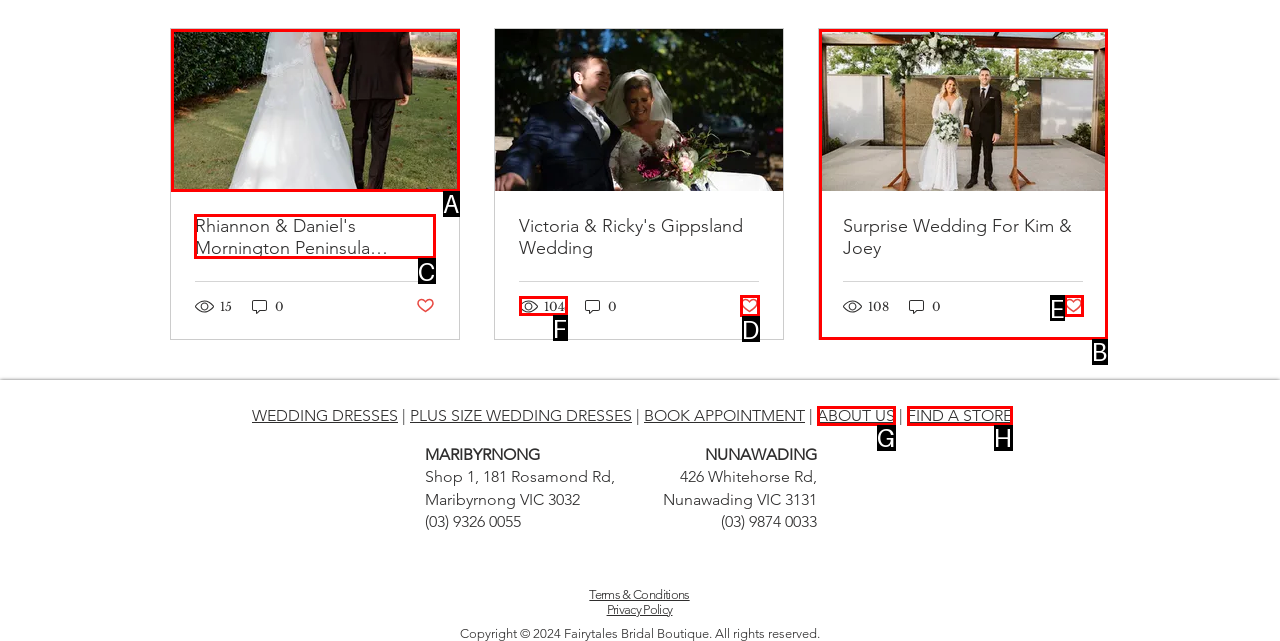Select the correct UI element to complete the task: View Rhiannon & Daniel's Mornington Peninsula Wedding
Please provide the letter of the chosen option.

C